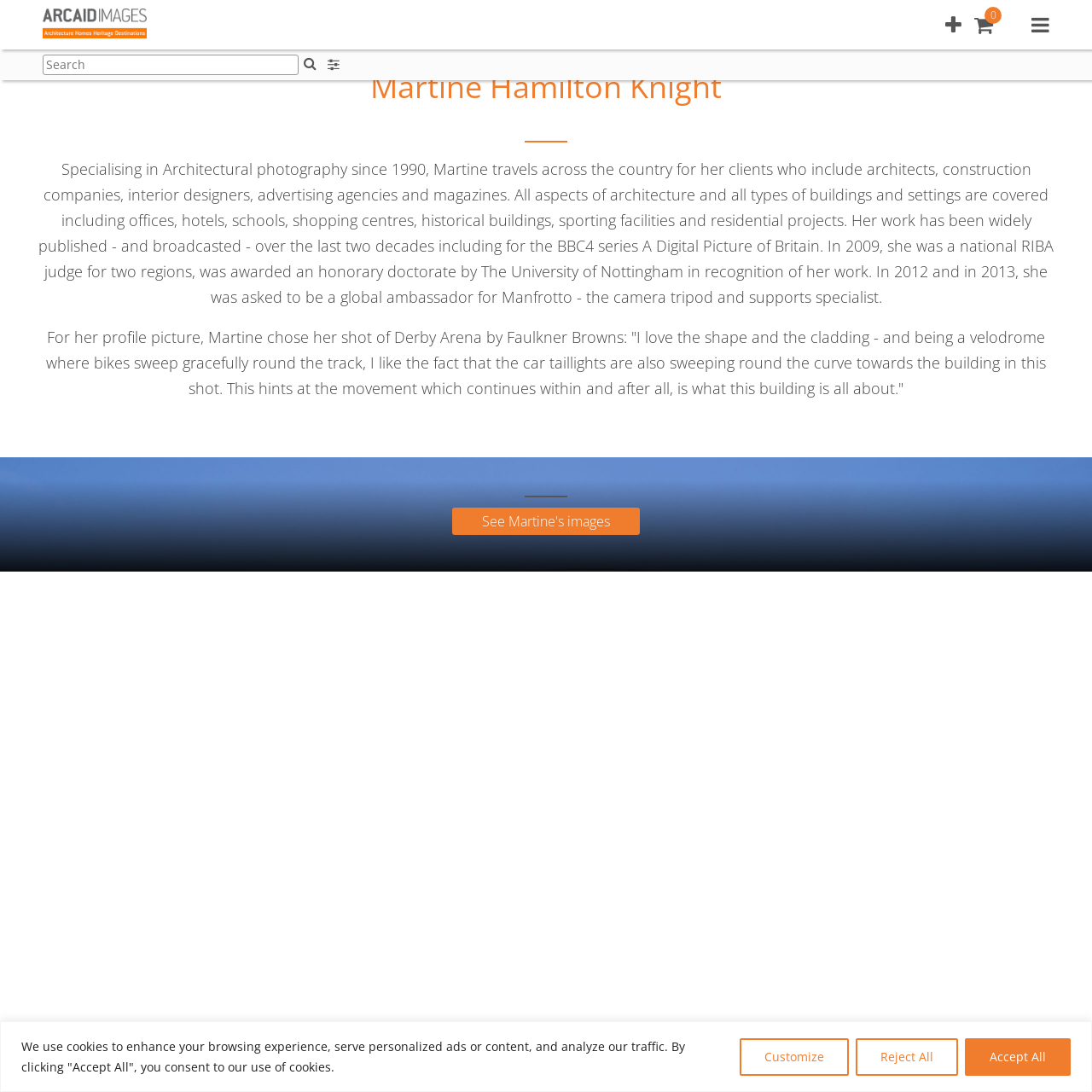What is the type of photography Martine specializes in?
Please provide a comprehensive answer based on the details in the screenshot.

According to the text, Martine specializes in Architectural photography, which is mentioned in the paragraph describing her work.